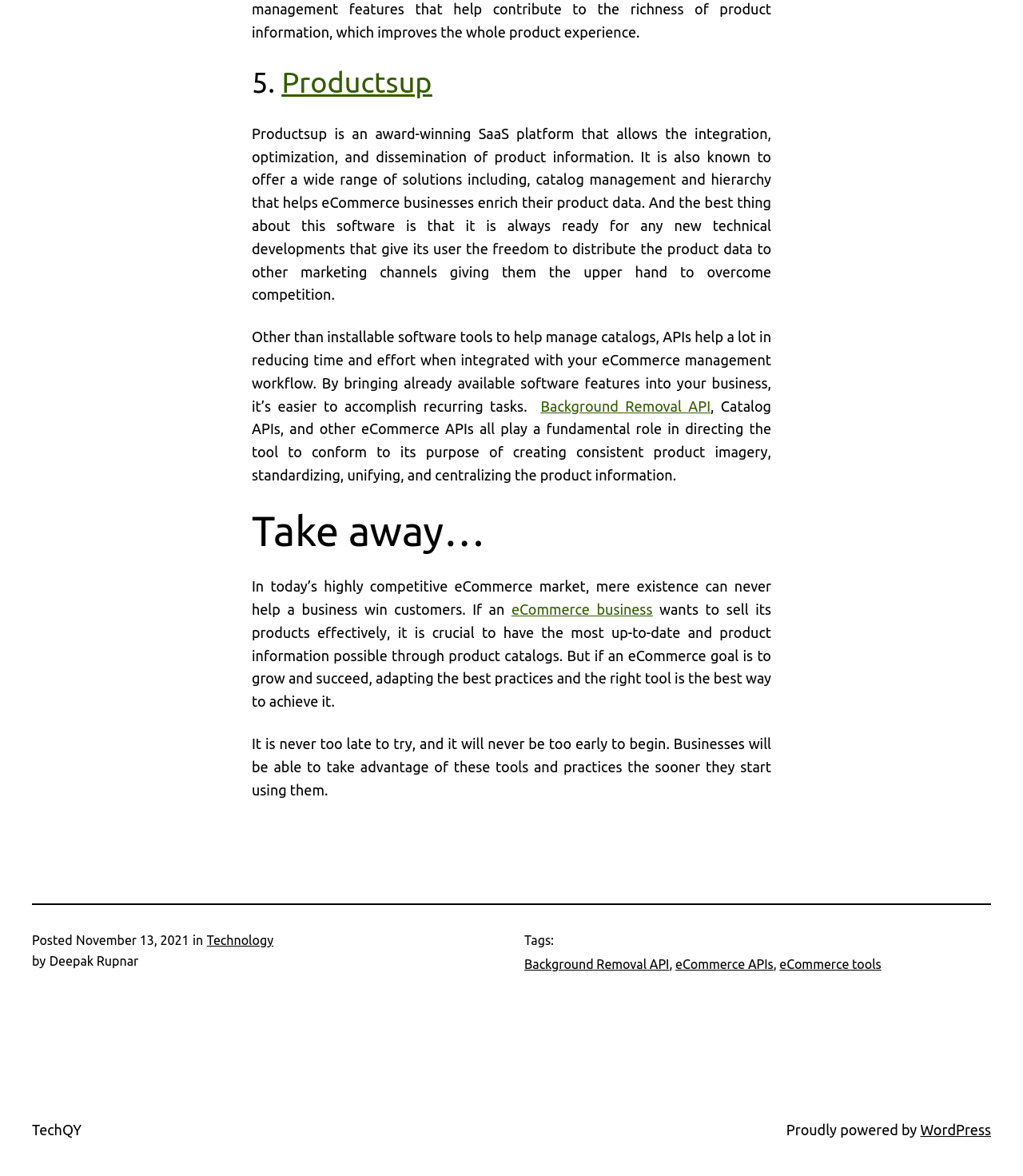Identify the bounding box coordinates for the UI element described as: "Dux Waterfowl". The coordinates should be provided as four floats between 0 and 1: [left, top, right, bottom].

None